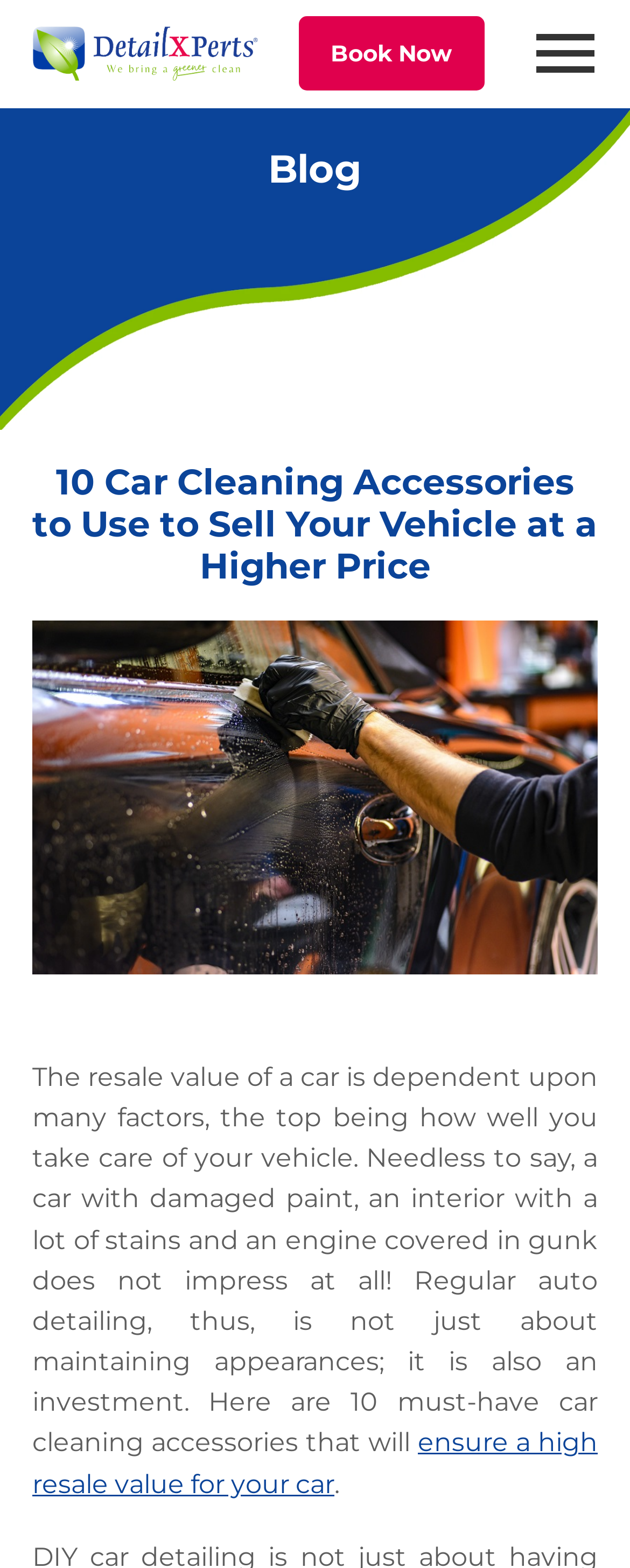How many car cleaning accessories are mentioned in the article?
Give a one-word or short-phrase answer derived from the screenshot.

10